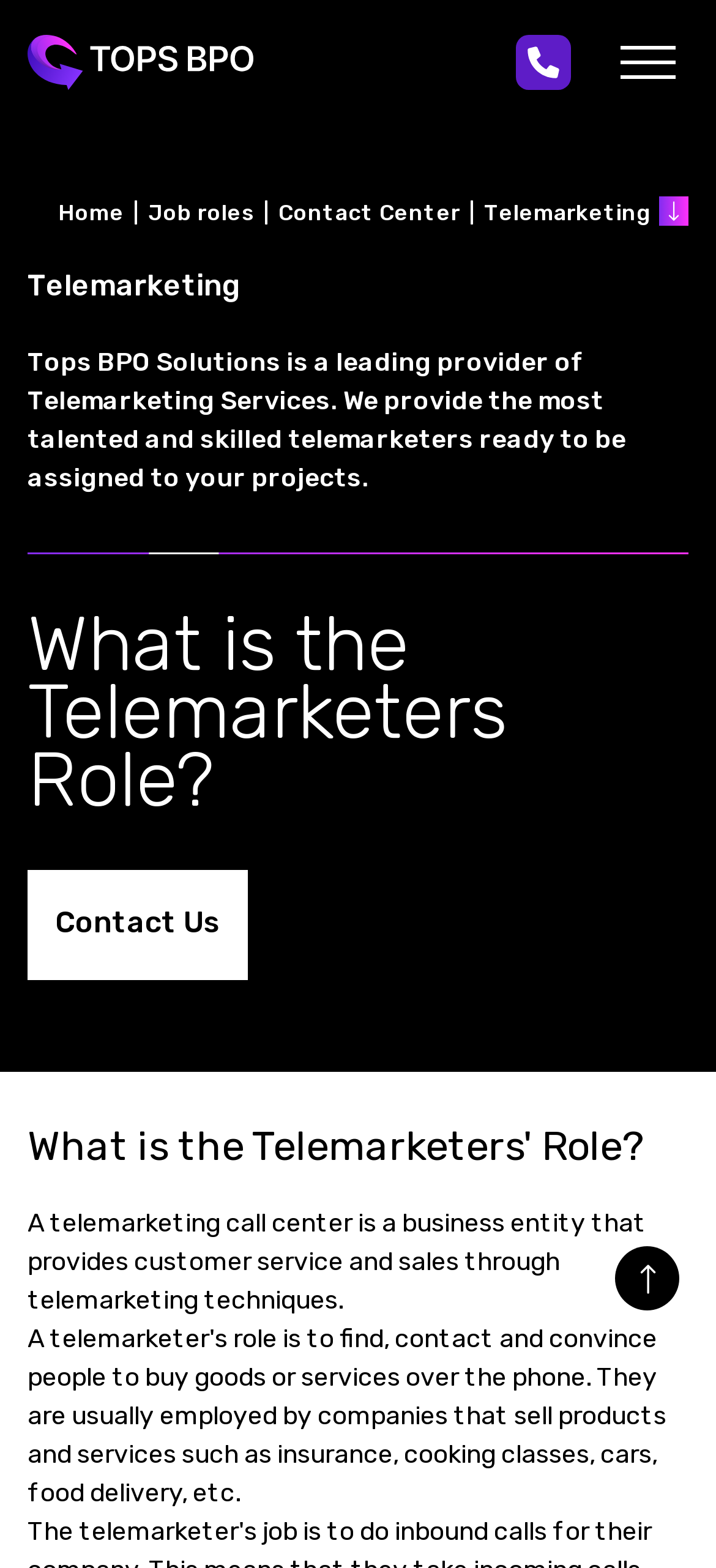Answer the question in a single word or phrase:
What is the purpose of the 'Send' button?

To send a message